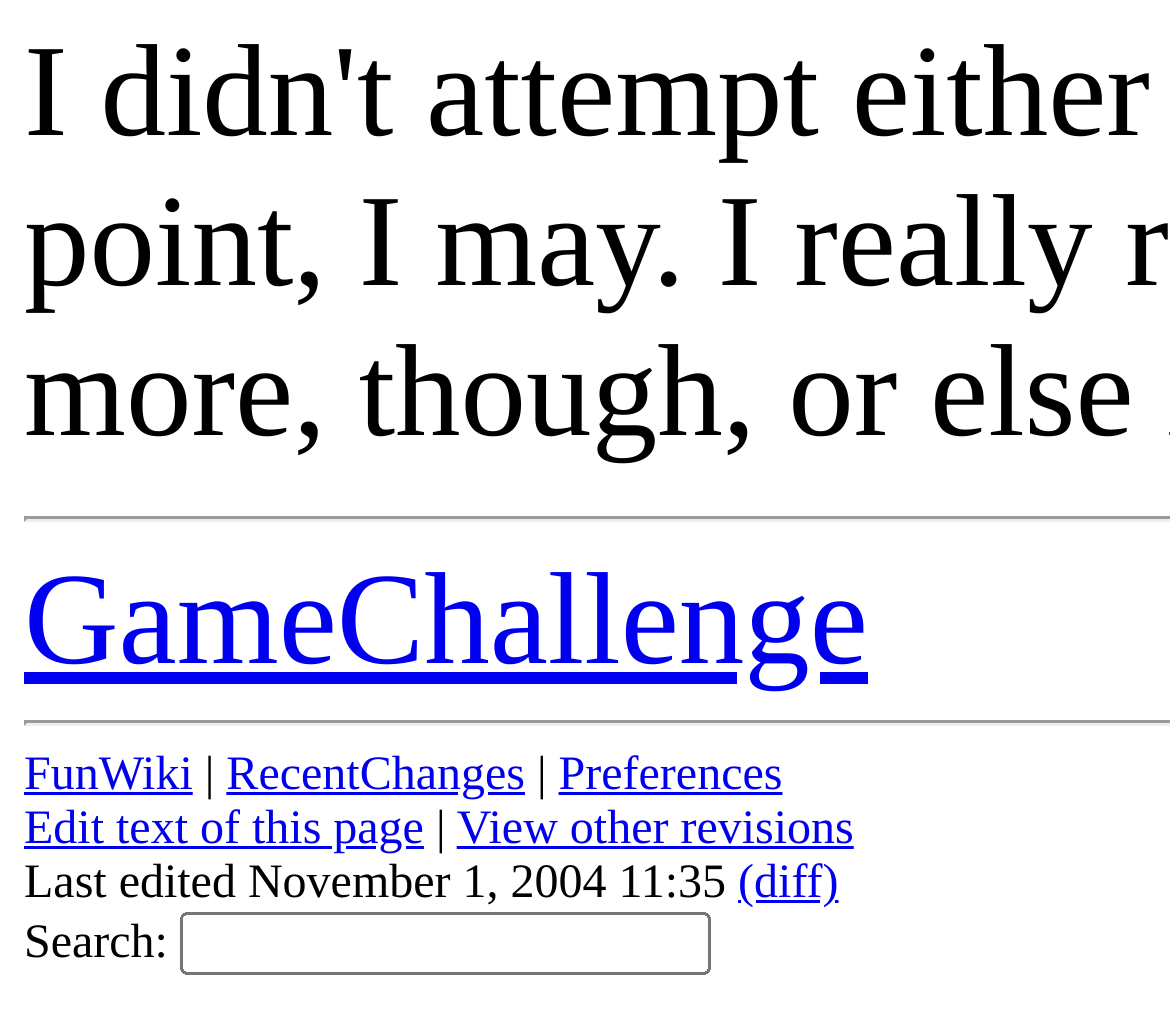What is the purpose of the 'Edit text of this page' link?
Use the image to answer the question with a single word or phrase.

To edit the page